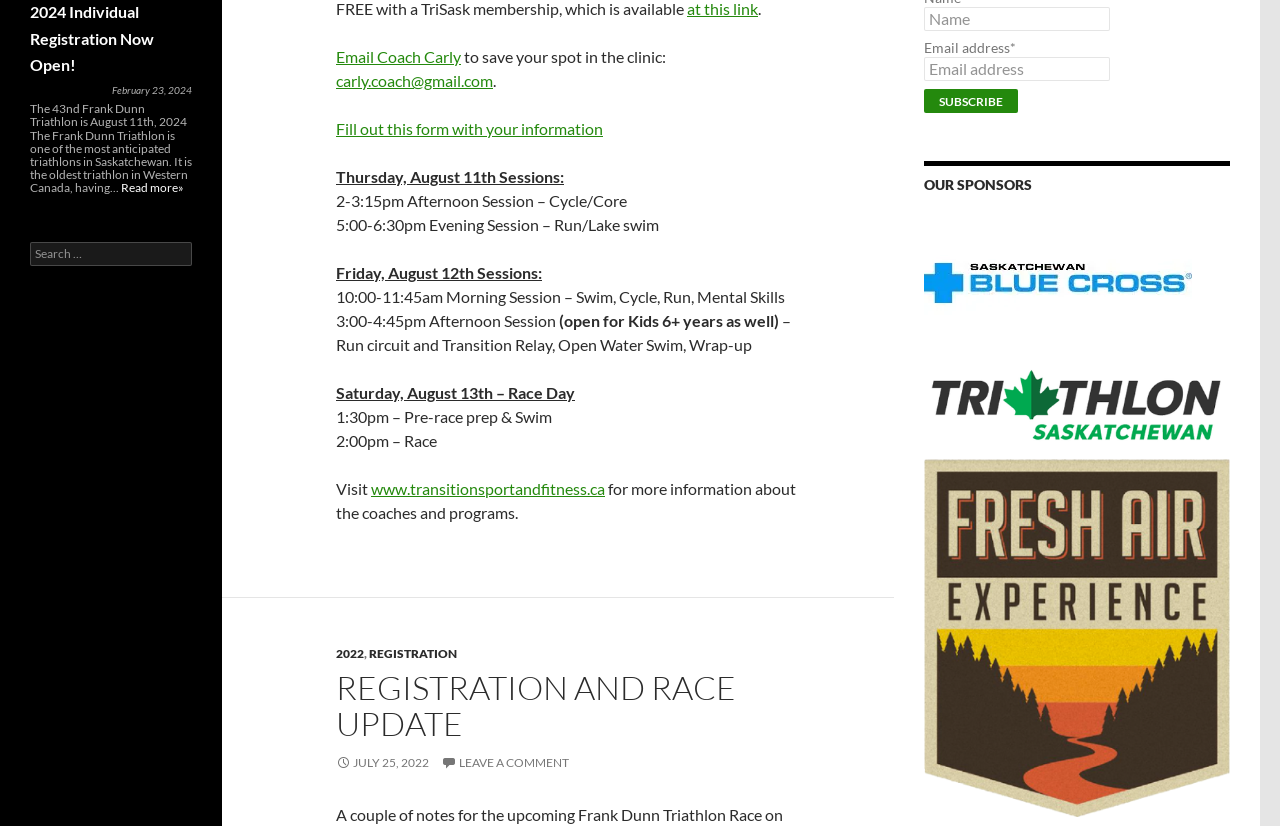Given the element description "July 25, 2022" in the screenshot, predict the bounding box coordinates of that UI element.

[0.262, 0.914, 0.335, 0.932]